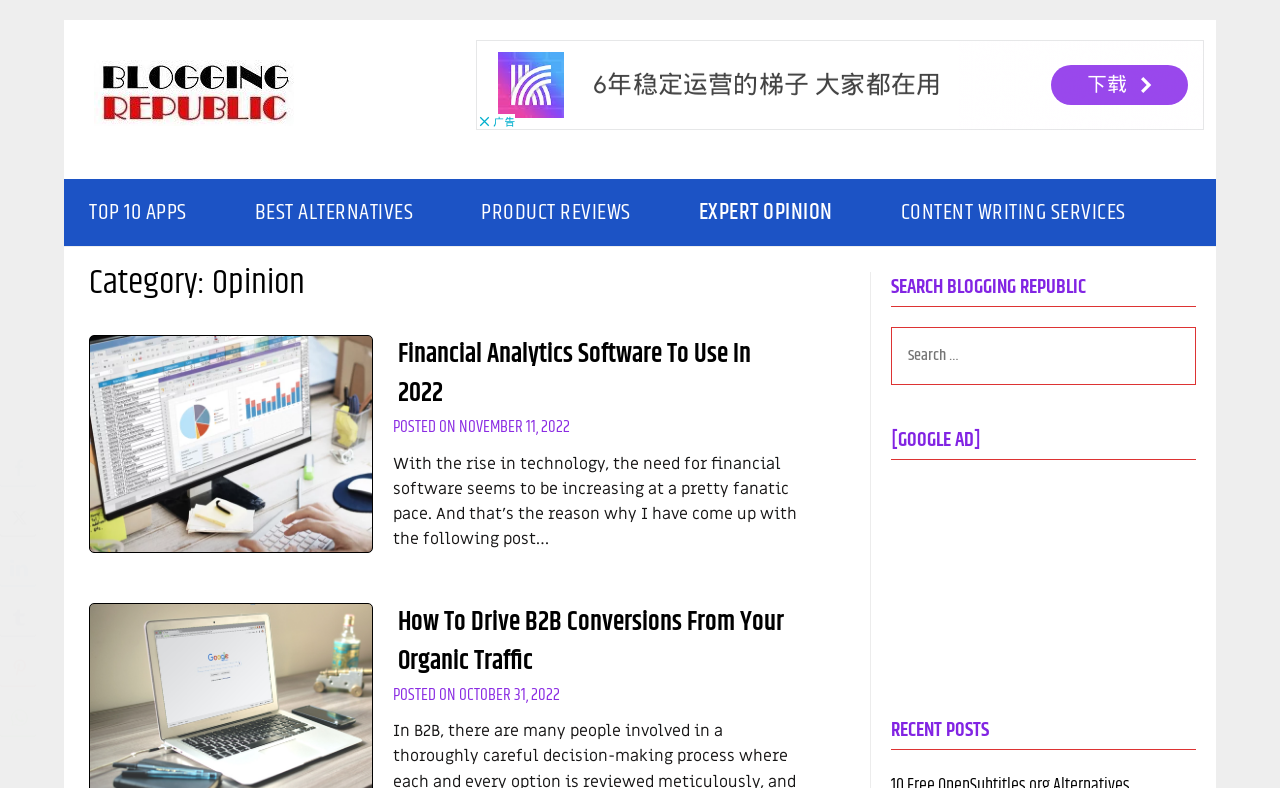What is the category of the current webpage?
Provide a detailed and extensive answer to the question.

I determined the category by looking at the heading 'Category: Opinion' which is located at the top of the webpage, indicating that the current webpage is categorized under 'Opinion'.